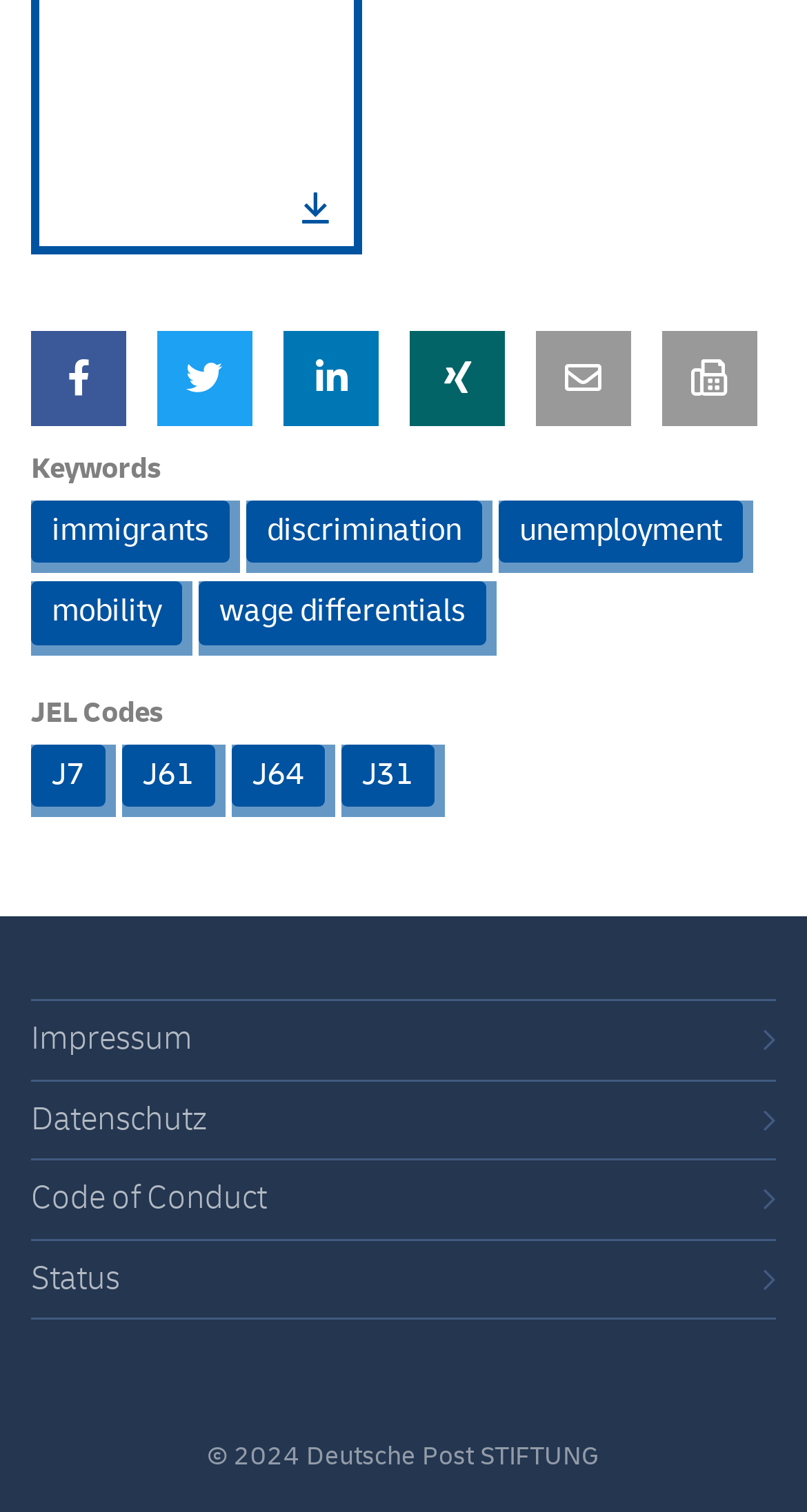Answer the question in a single word or phrase:
What is the JEL Code for wage differentials?

J31